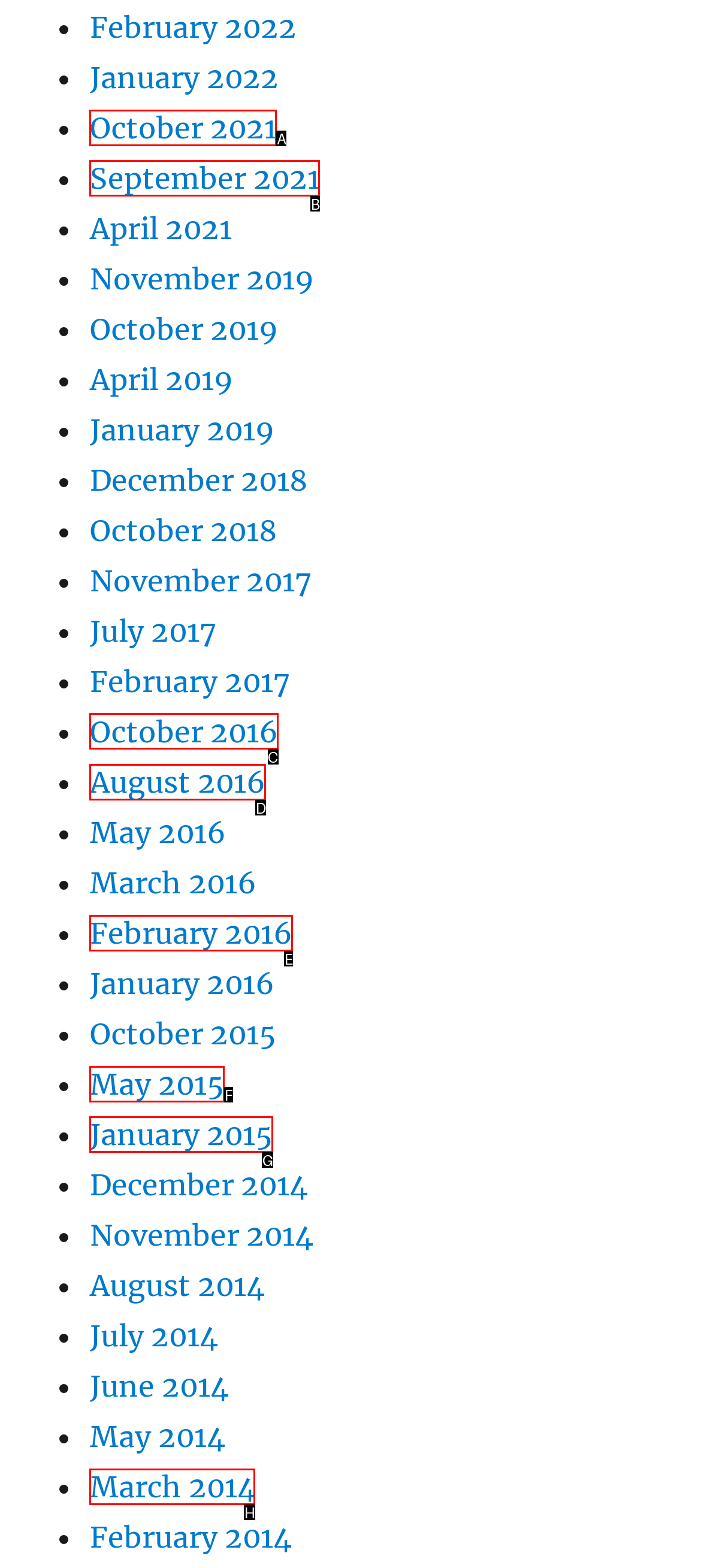Tell me which letter corresponds to the UI element that will allow you to View October 2016. Answer with the letter directly.

C